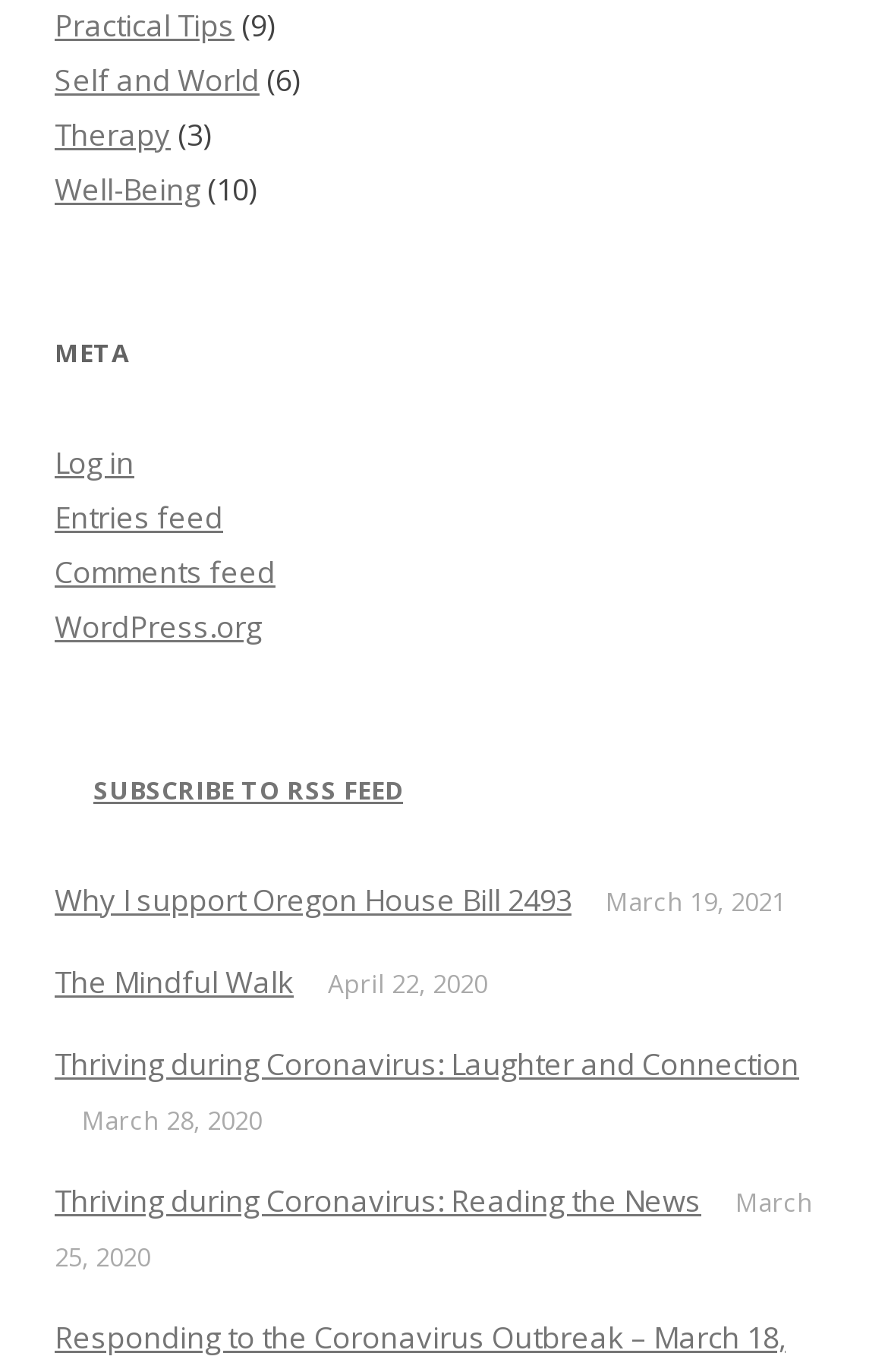From the element description: "Subscribe to RSS Feed", extract the bounding box coordinates of the UI element. The coordinates should be expressed as four float numbers between 0 and 1, in the order [left, top, right, bottom].

[0.105, 0.563, 0.454, 0.587]